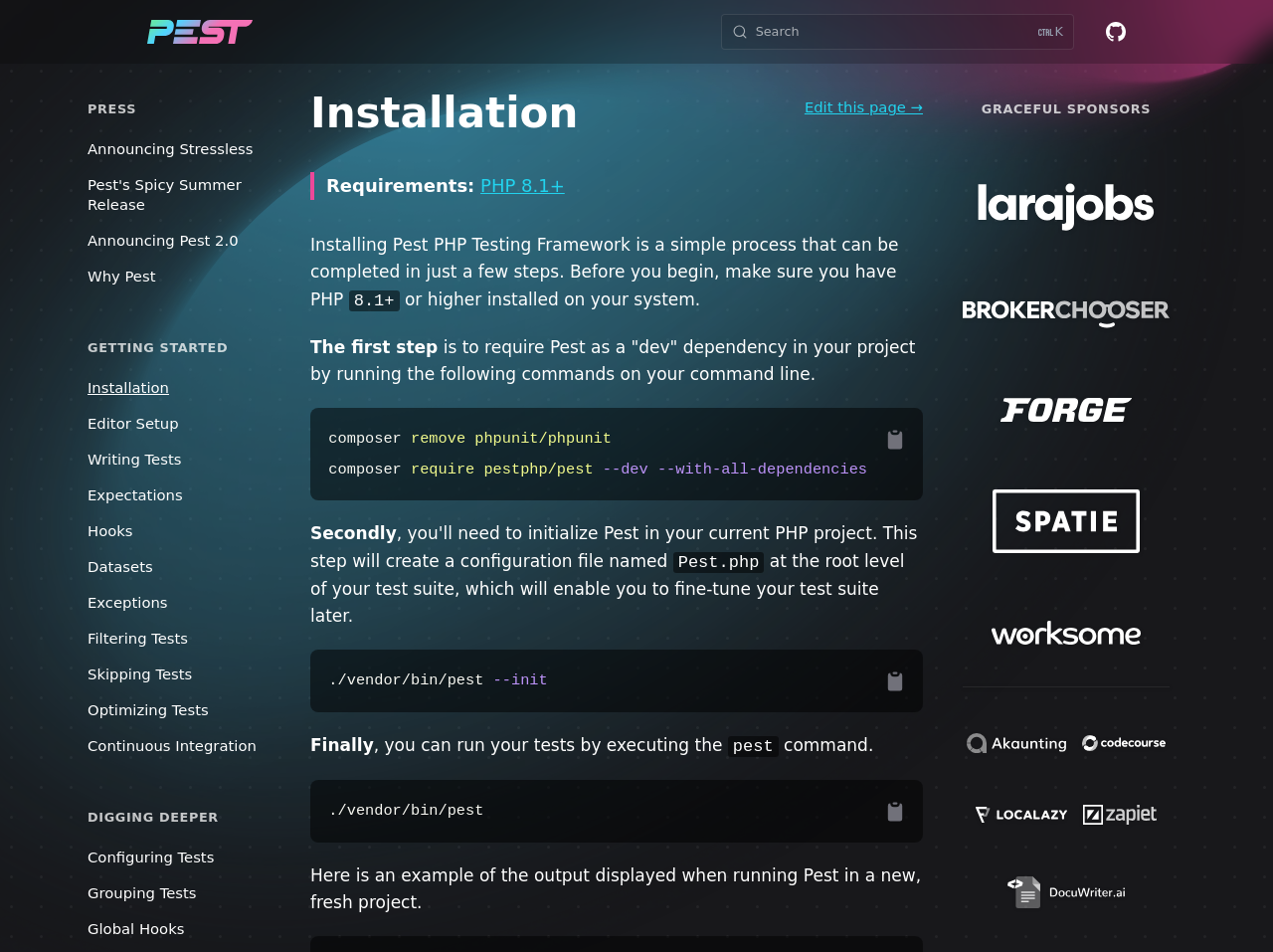Pinpoint the bounding box coordinates of the element you need to click to execute the following instruction: "Click the GitHub link". The bounding box should be represented by four float numbers between 0 and 1, in the format [left, top, right, bottom].

[0.869, 0.023, 0.884, 0.044]